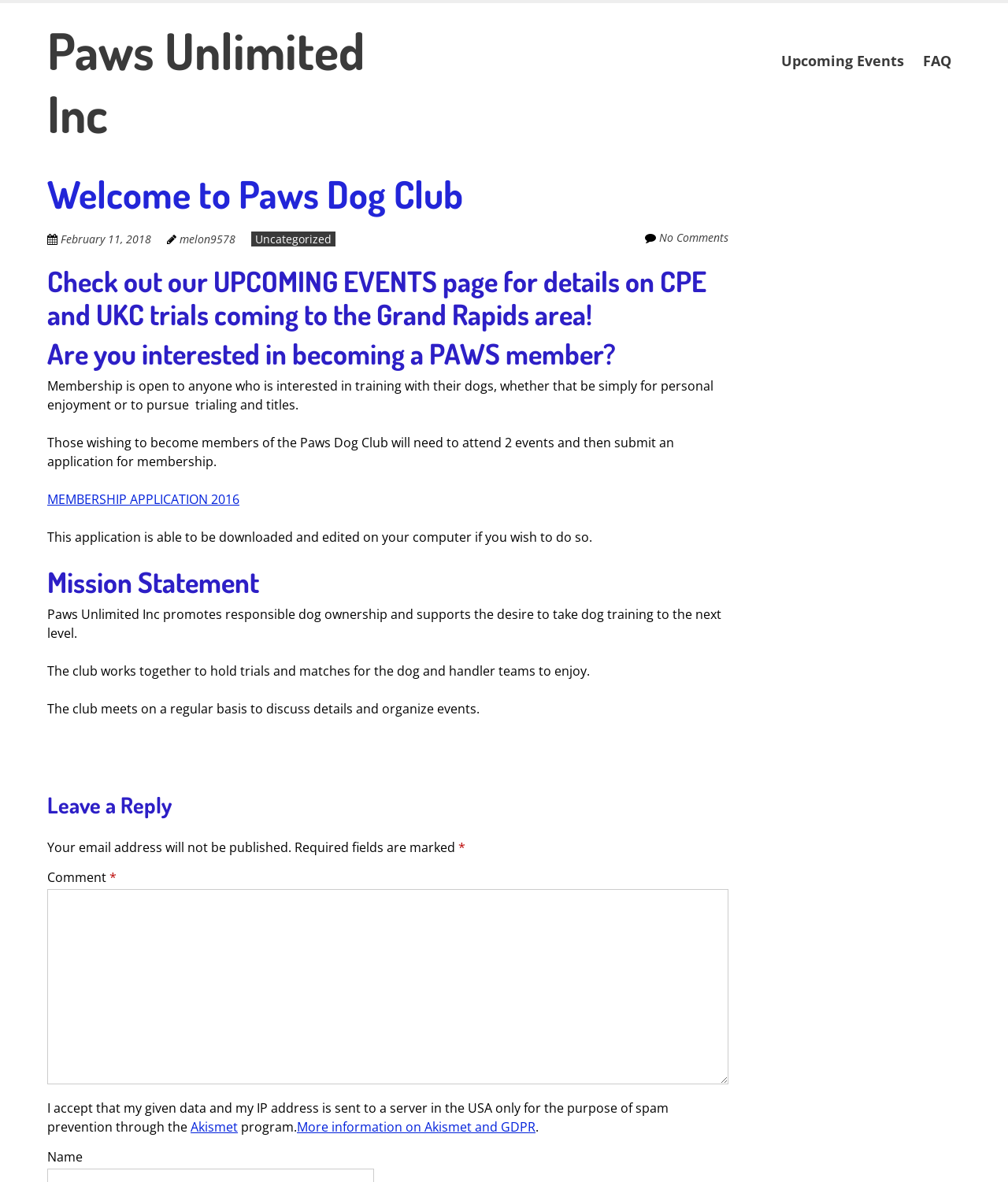Can you extract the headline from the webpage for me?

Welcome to Paws Dog Club